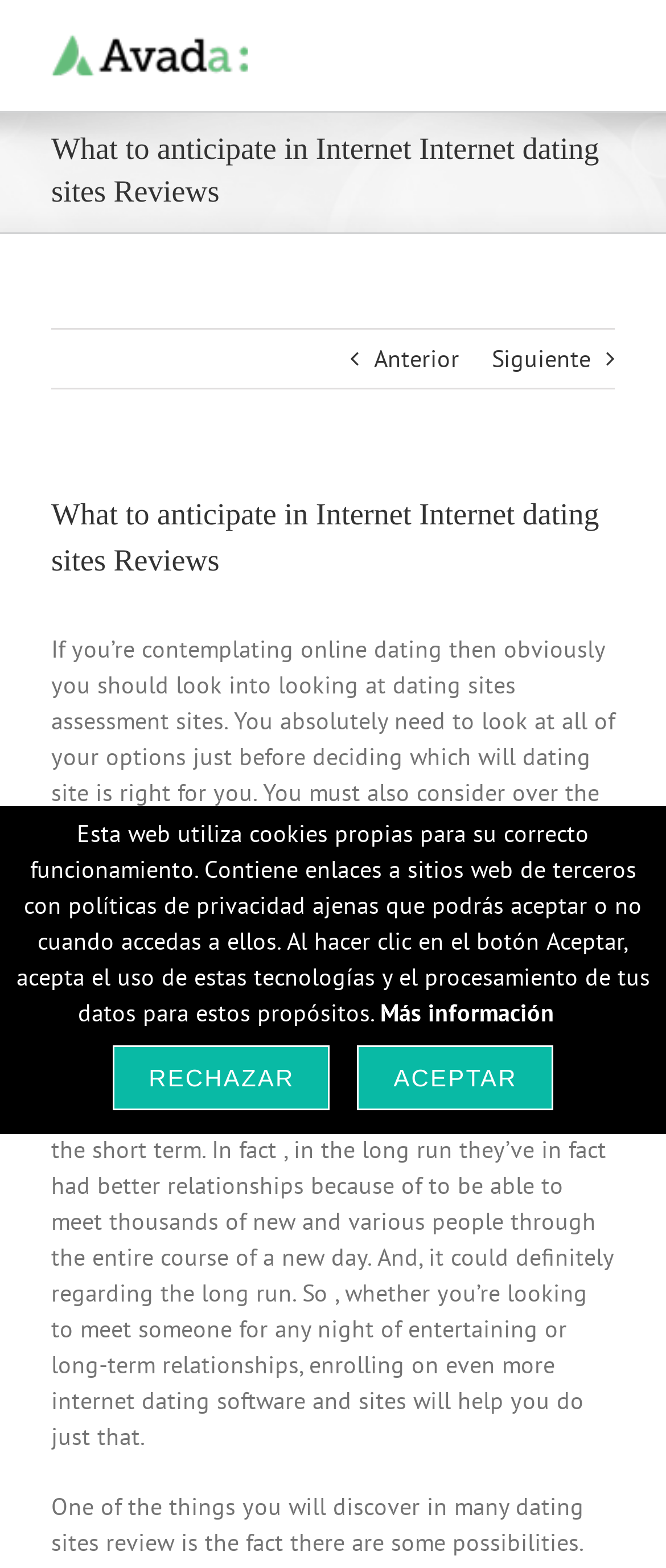Find the bounding box of the web element that fits this description: "Más información".

[0.571, 0.636, 0.883, 0.656]